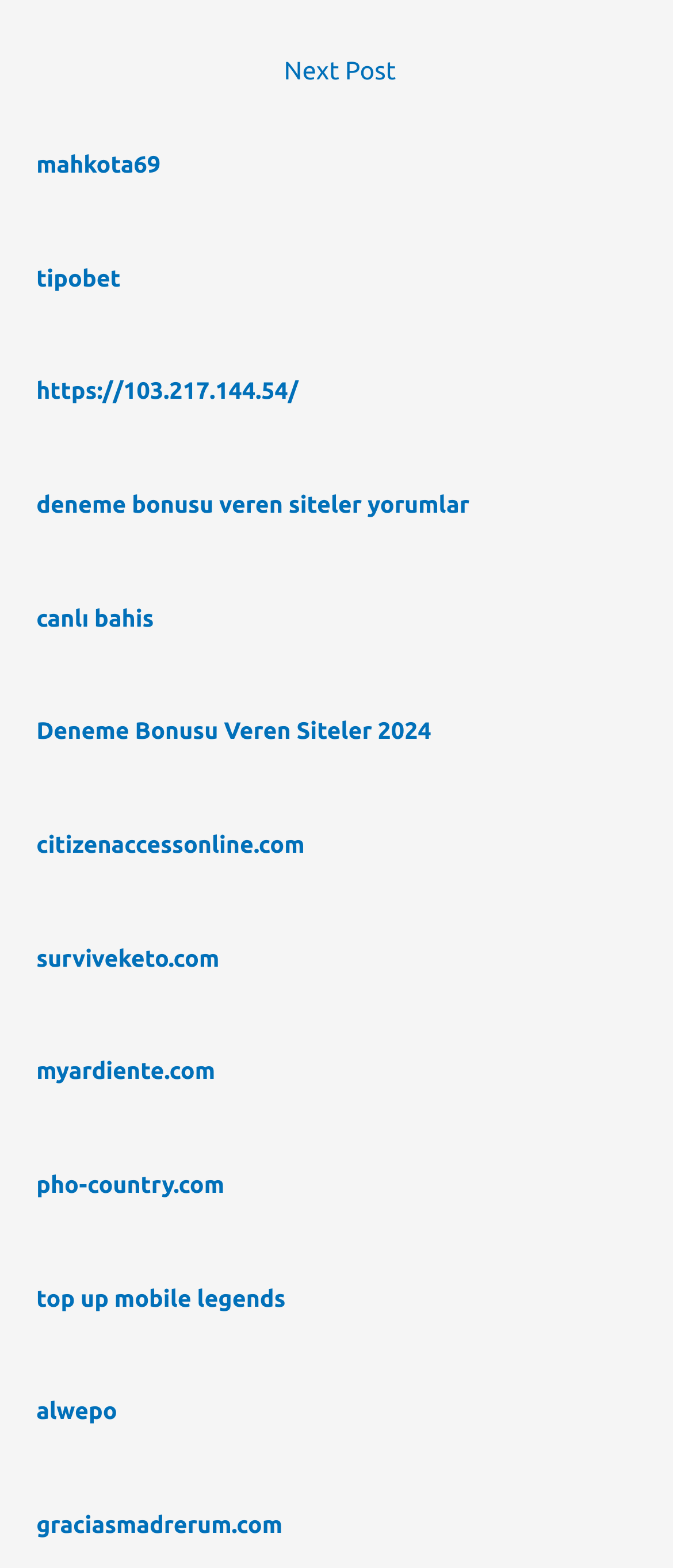Please identify the bounding box coordinates of the area I need to click to accomplish the following instruction: "Click on the 'Next Post' link".

[0.043, 0.026, 0.957, 0.061]